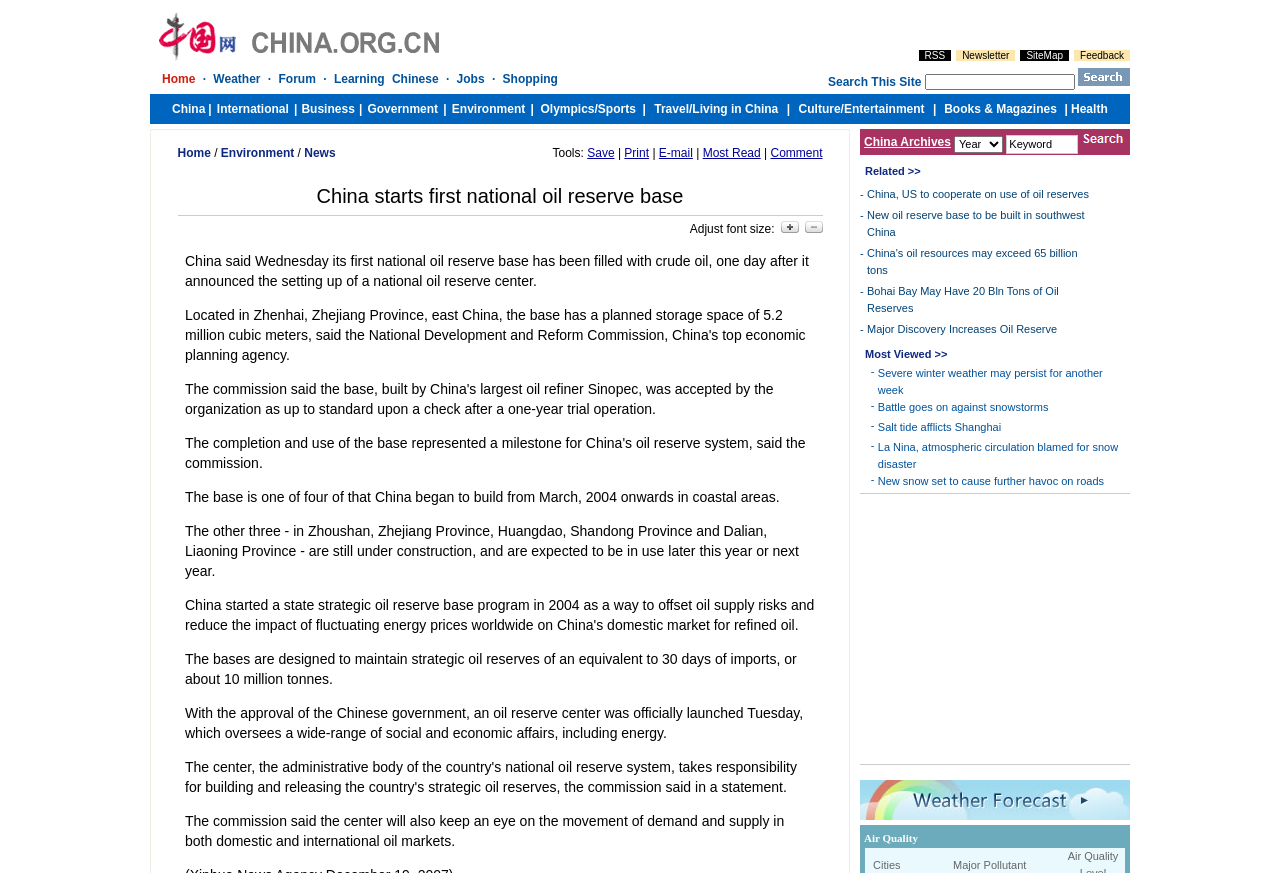Using the description: "Support", determine the UI element's bounding box coordinates. Ensure the coordinates are in the format of four float numbers between 0 and 1, i.e., [left, top, right, bottom].

None